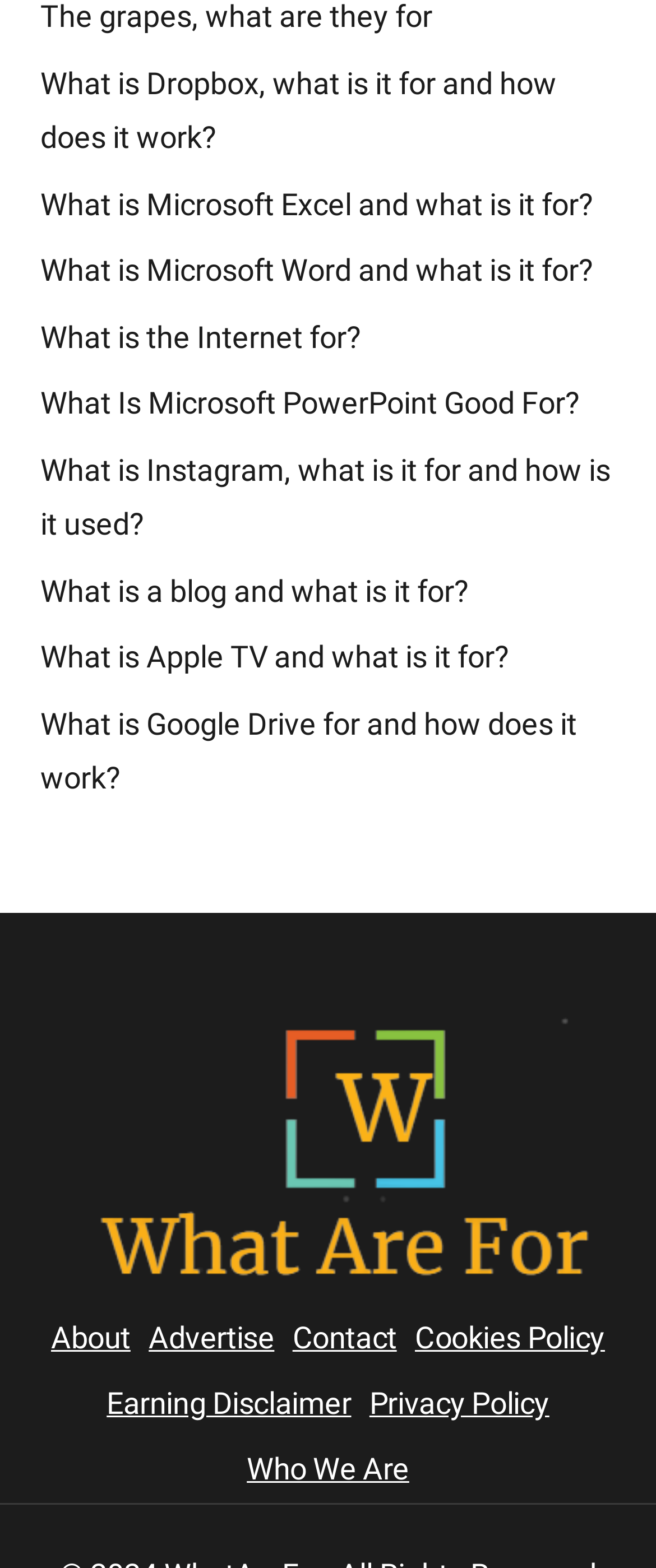What is the footer navigation section for?
Using the visual information, answer the question in a single word or phrase.

To access other pages